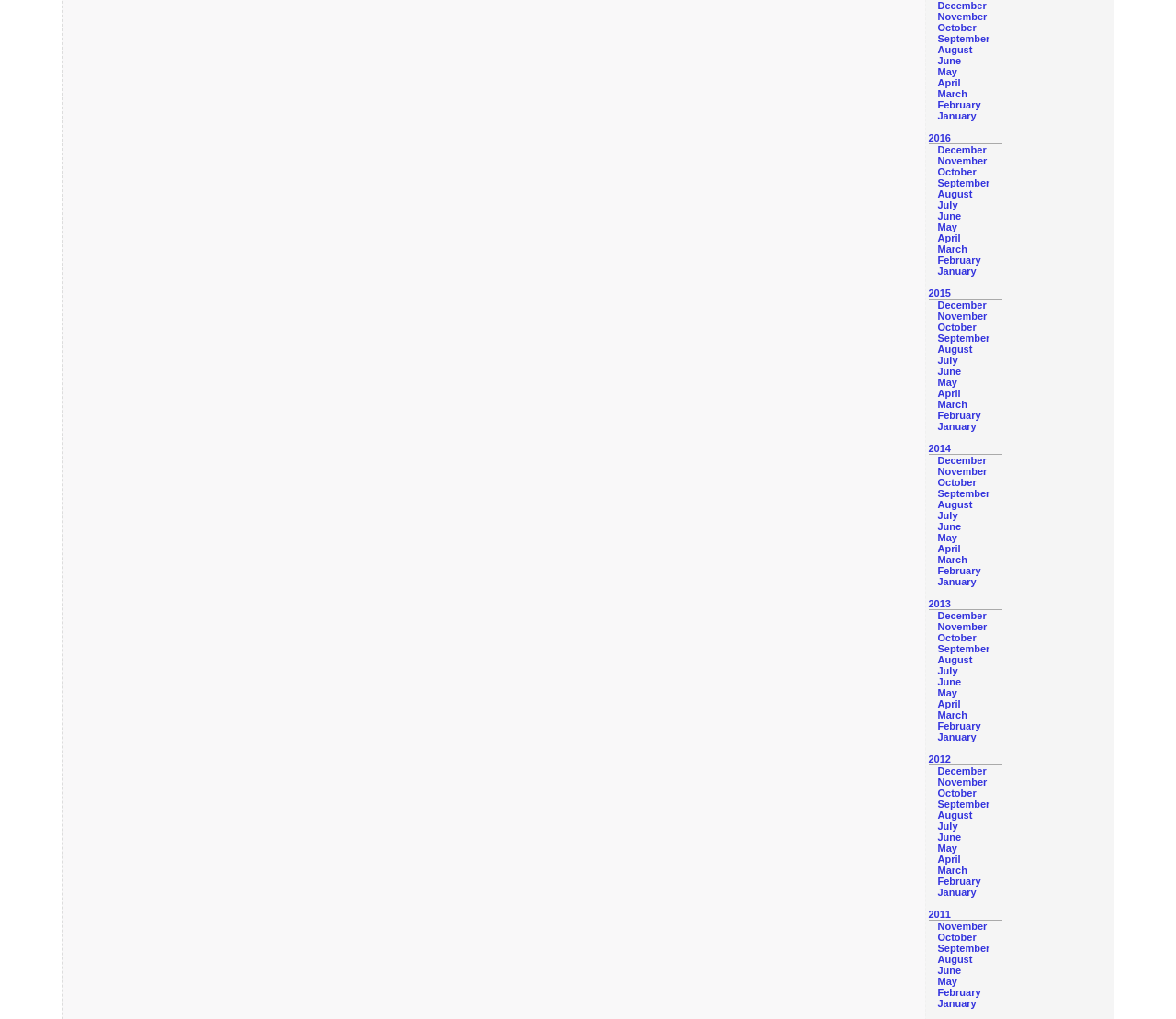What are the months listed on the webpage?
Provide a detailed and well-explained answer to the question.

By examining the links on the webpage, I can see that all 12 months of the year are listed, from January to December, with each month having multiple links associated with it.